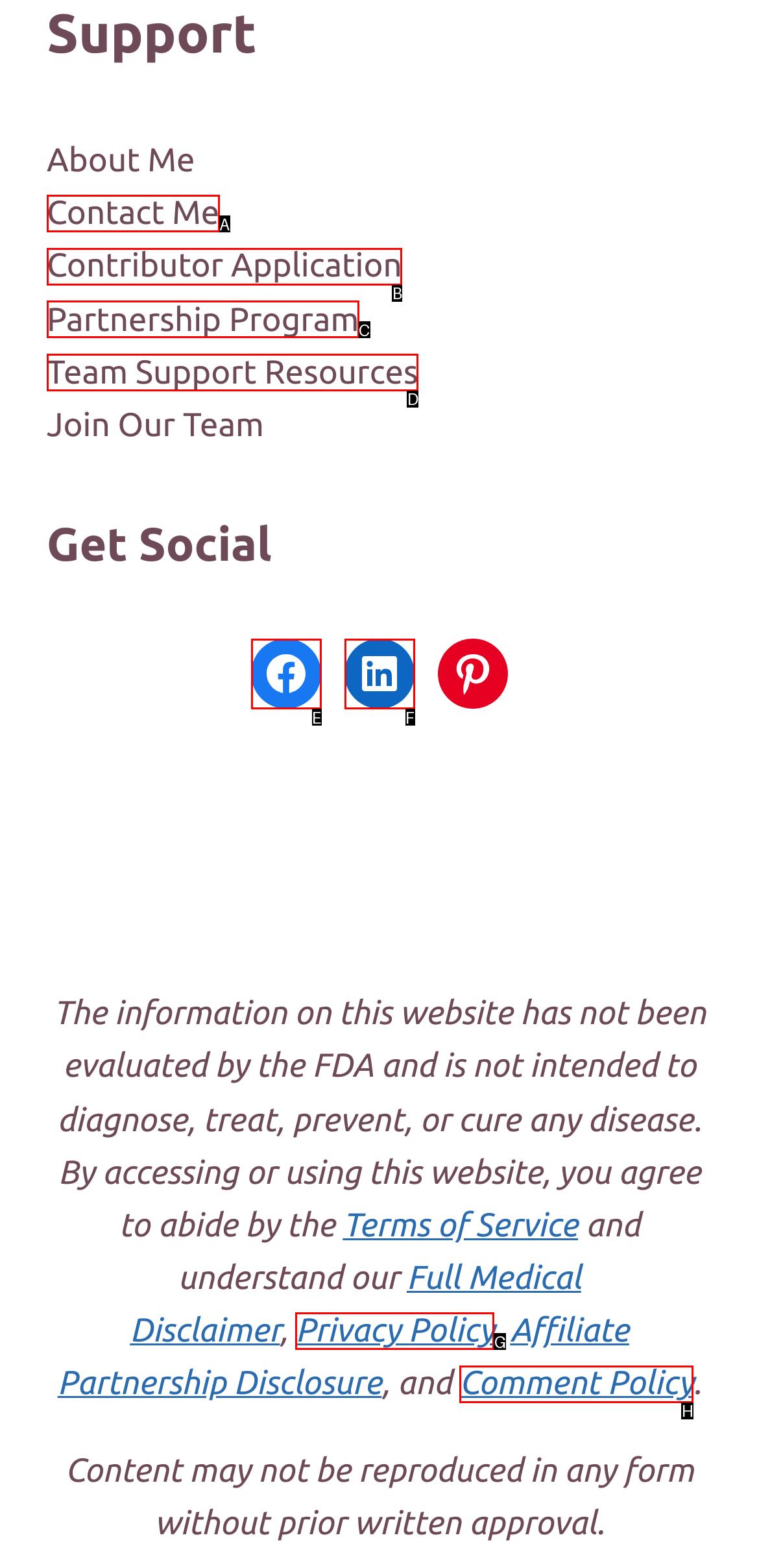Find the option that best fits the description: Comment Policy. Answer with the letter of the option.

H